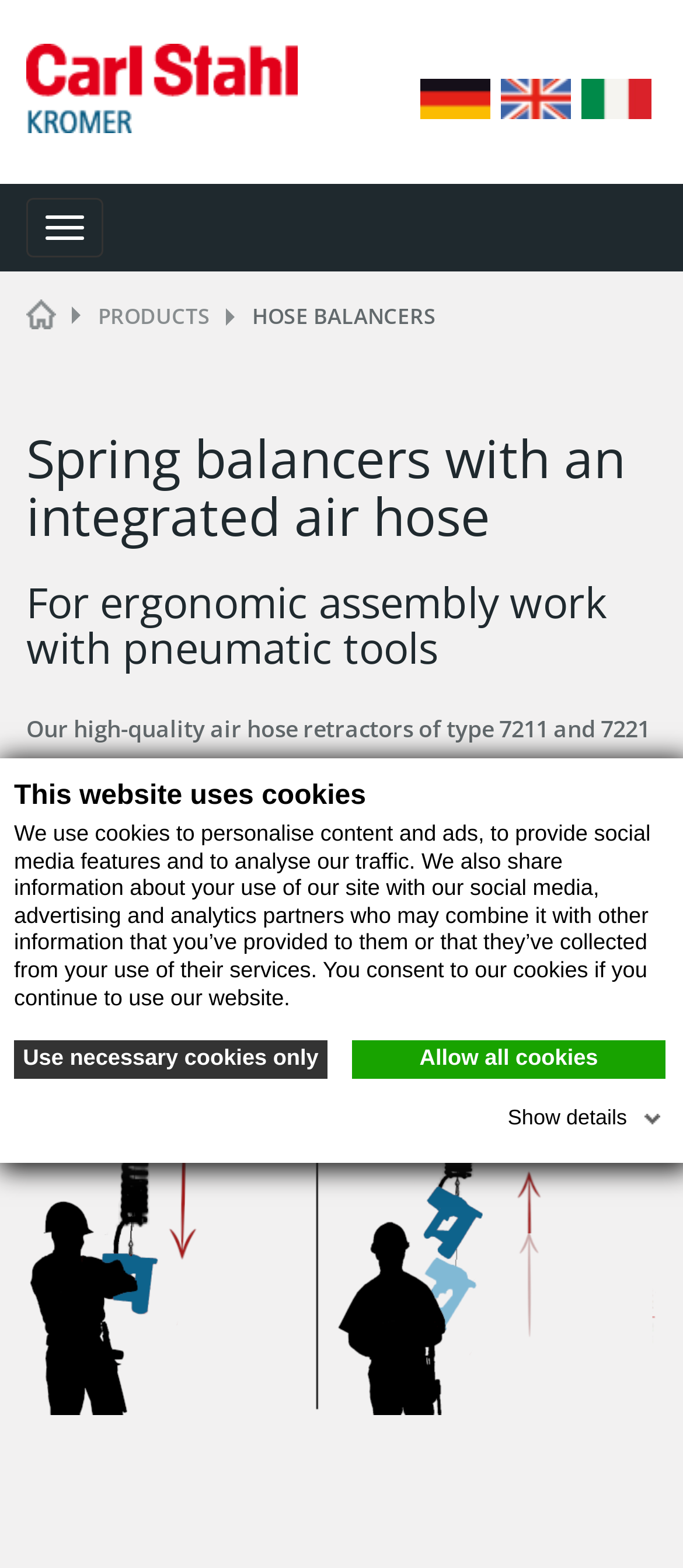Please identify and generate the text content of the webpage's main heading.

Spring balancers with an integrated air hose